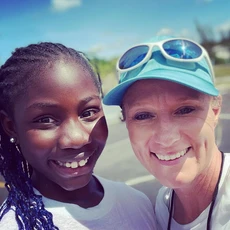Provide a comprehensive description of the image.

In this heartwarming image, Coach Sam Nichols is seen smiling alongside a young girl, likely a participant in a basketball camp. The vibrant blue sky and sunny backdrop enhance the joyful atmosphere of their interaction. Coach Sam, sporting a turquoise cap with stylish sunglasses, showcases a friendly and approachable demeanor as she shares this special moment. The young girl, with braided hair and a big smile, exudes happiness and excitement, reflecting the positive impact of their engagement in sports and community activities. This image captures the essence of mentorship and inspiration, underscoring the connection fostered through the Basketball Smiles initiative.